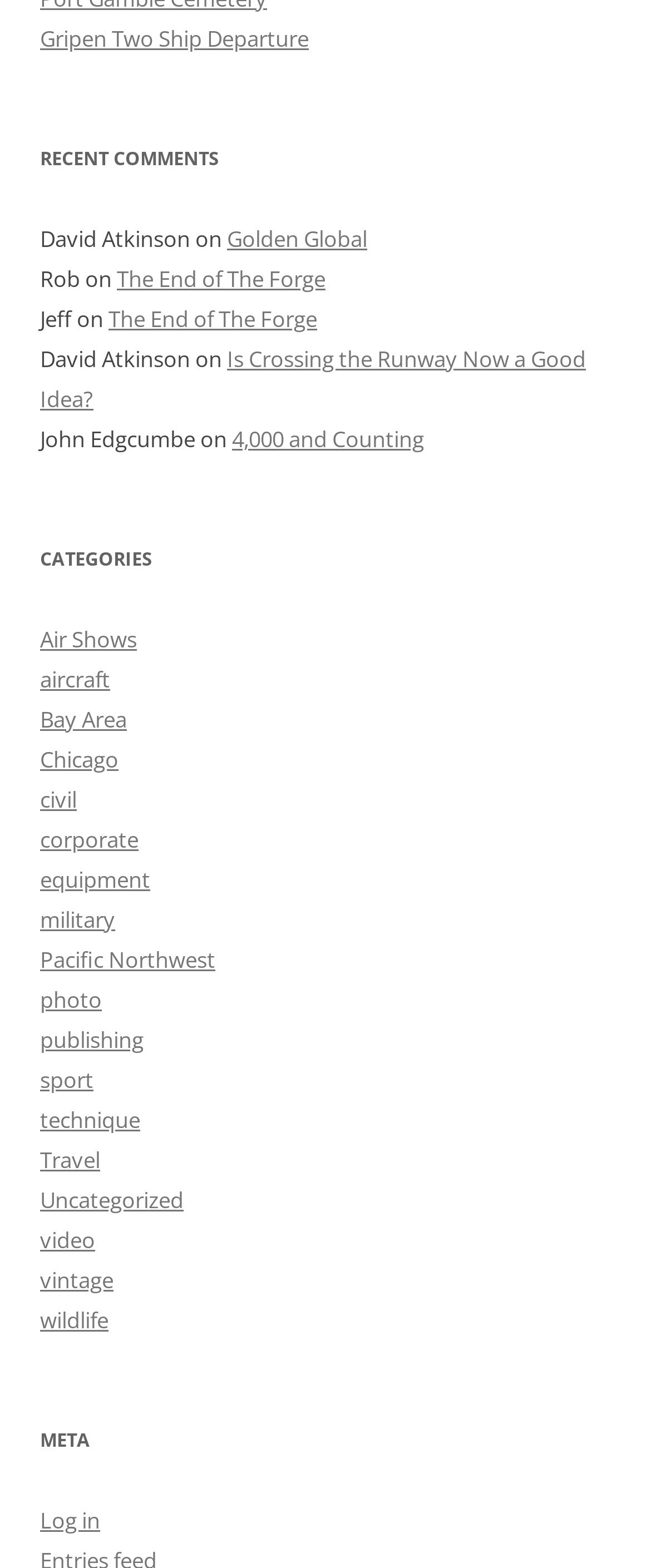Is there a login feature on the webpage?
Please give a detailed and elaborate explanation in response to the question.

I found a link with the text 'Log in' under the 'META' heading, which suggests that there is a login feature on the webpage.